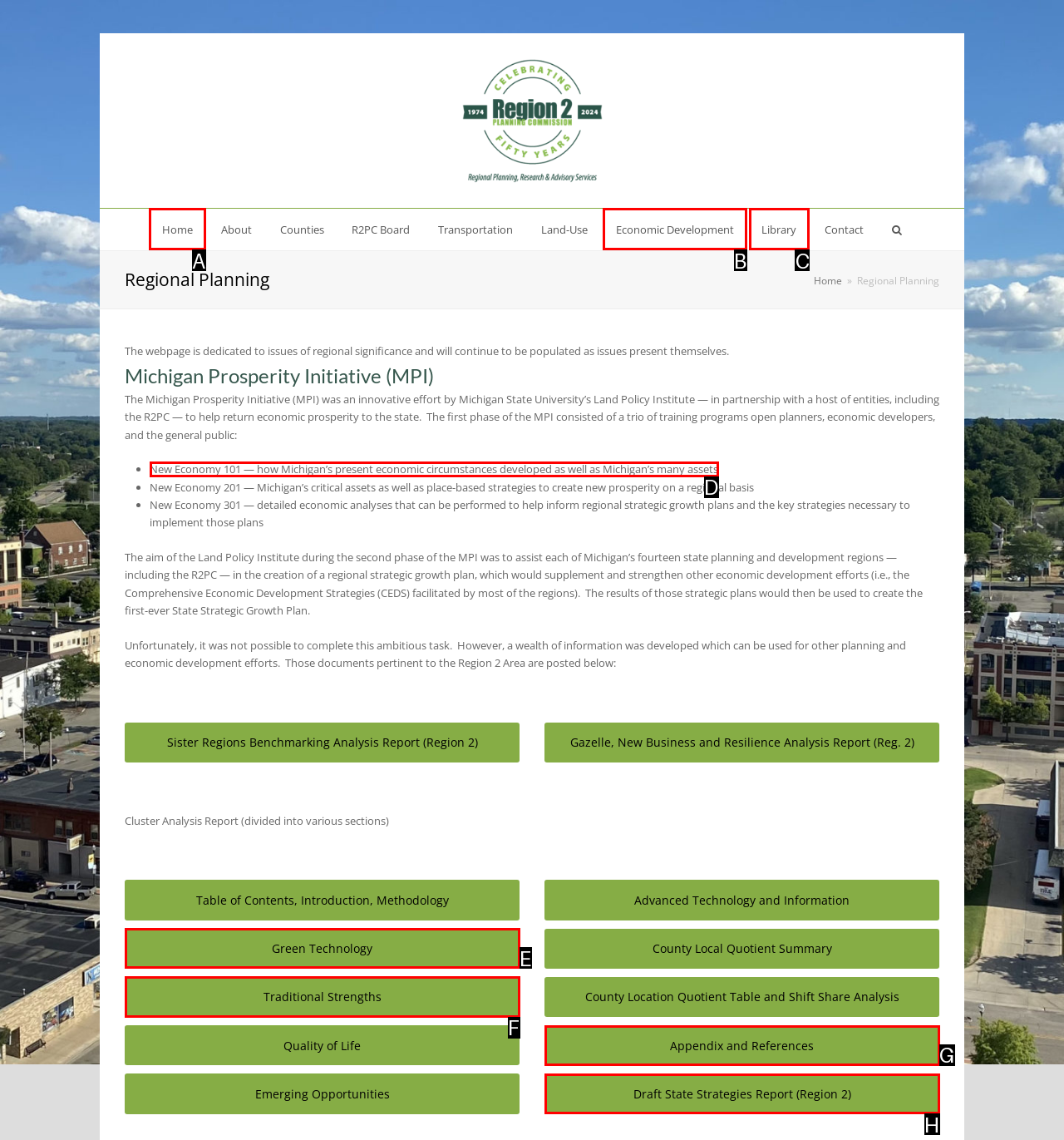Choose the letter of the element that should be clicked to complete the task: Learn about the 'New Economy 101' training program
Answer with the letter from the possible choices.

D